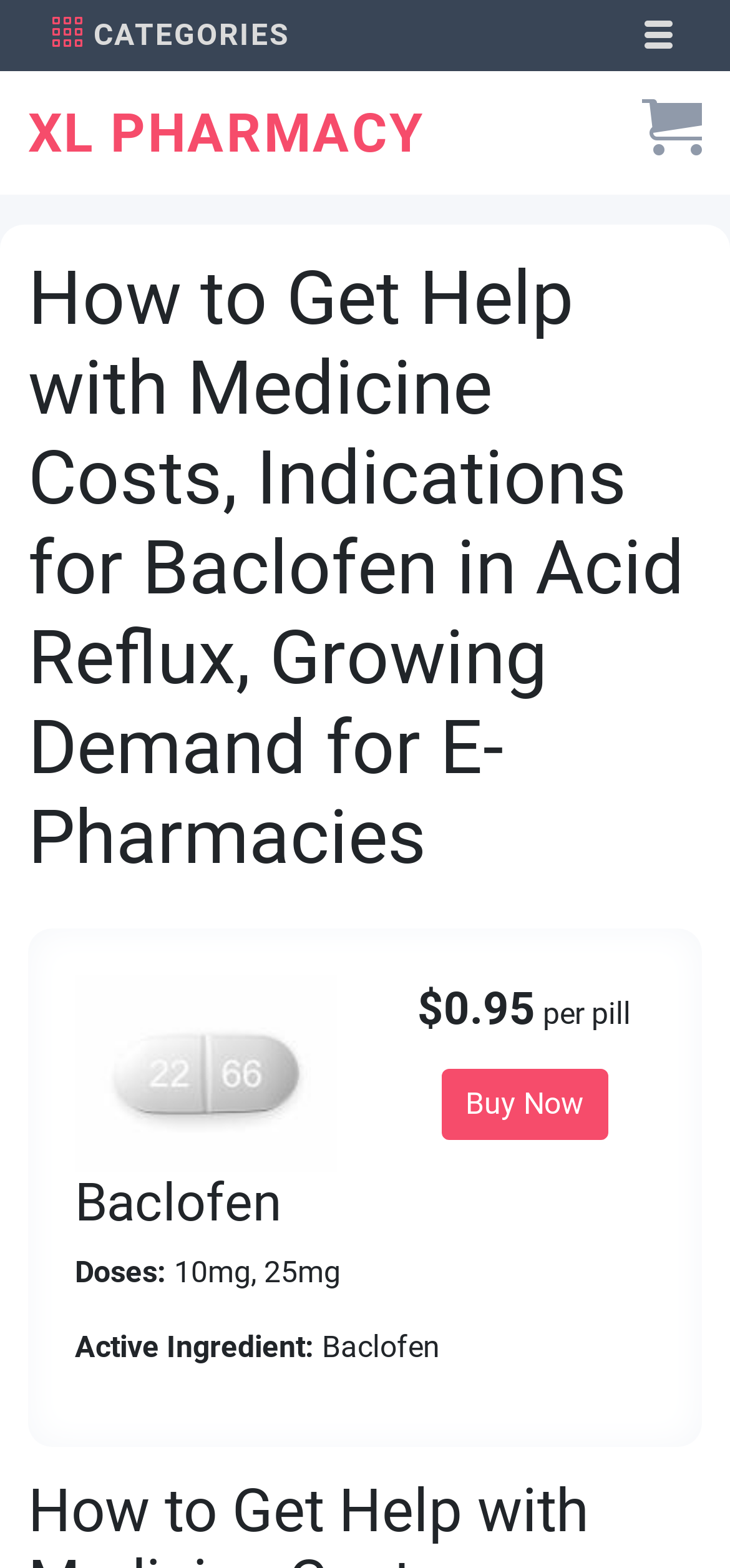What are the available doses of Baclofen?
Based on the screenshot, give a detailed explanation to answer the question.

I found the available doses of Baclofen by looking at the product information section, where I saw a static text element with the label 'Doses:' and another static text element with the values '10mg, 25mg'.